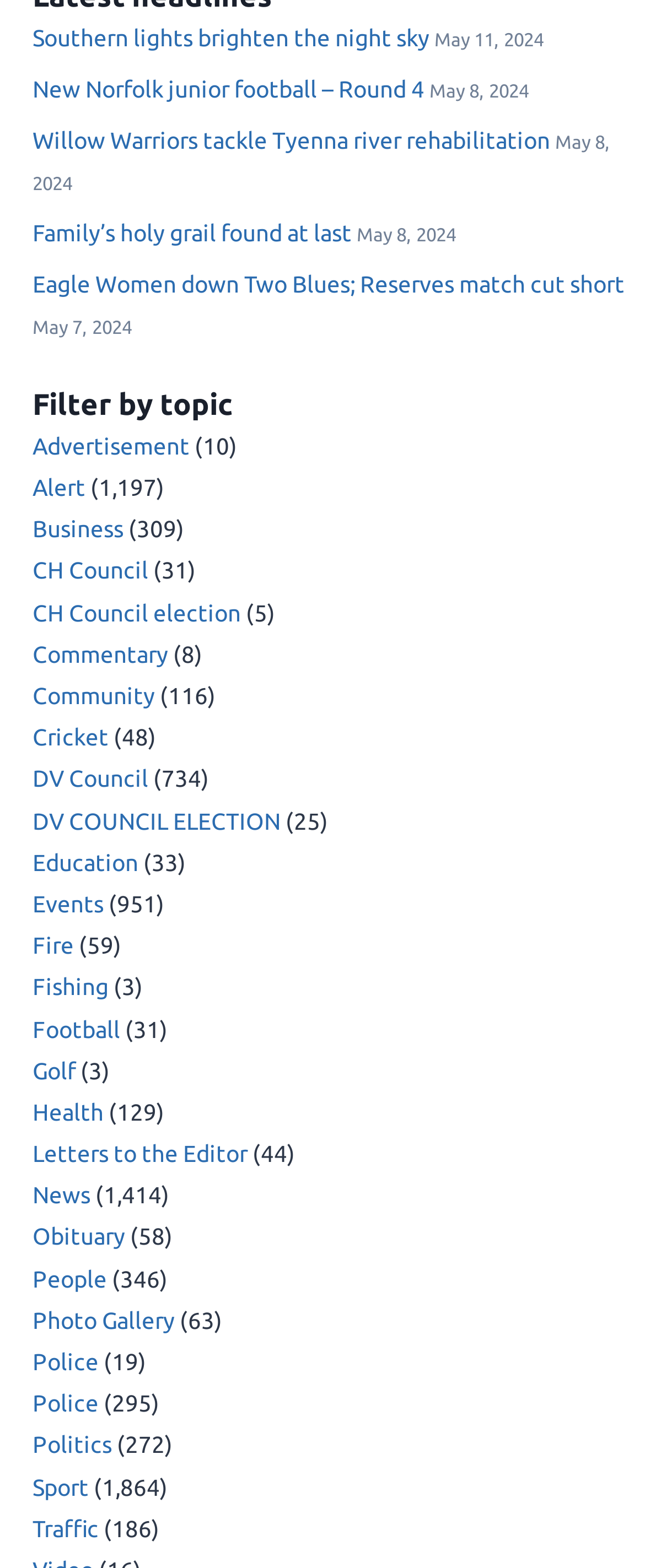Given the element description, predict the bounding box coordinates in the format (top-left x, top-left y, bottom-right x, bottom-right y). Make sure all values are between 0 and 1. Here is the element description: Fire

[0.05, 0.595, 0.114, 0.612]